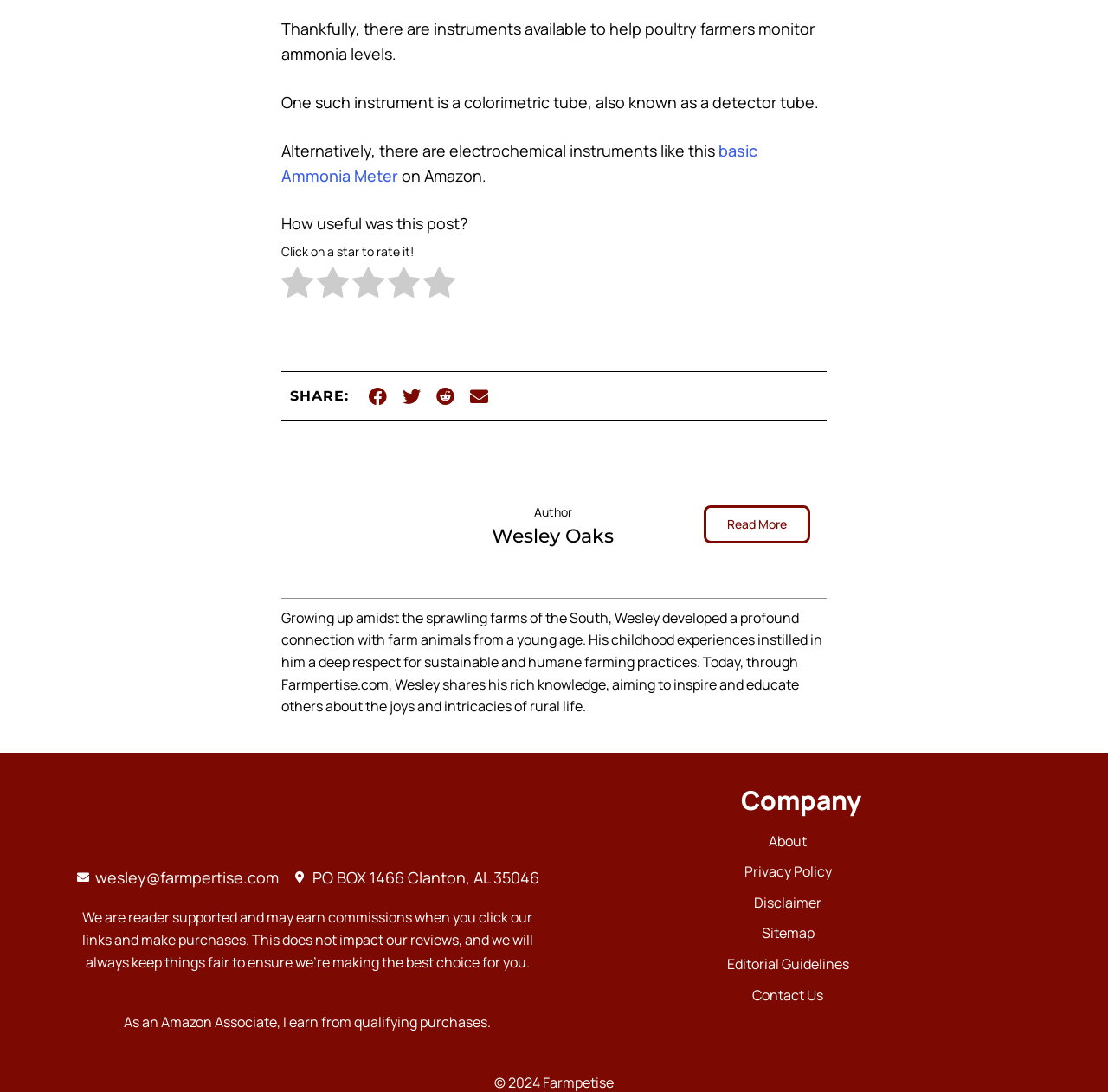Give the bounding box coordinates for the element described as: "Wesley Oaks".

[0.444, 0.48, 0.554, 0.502]